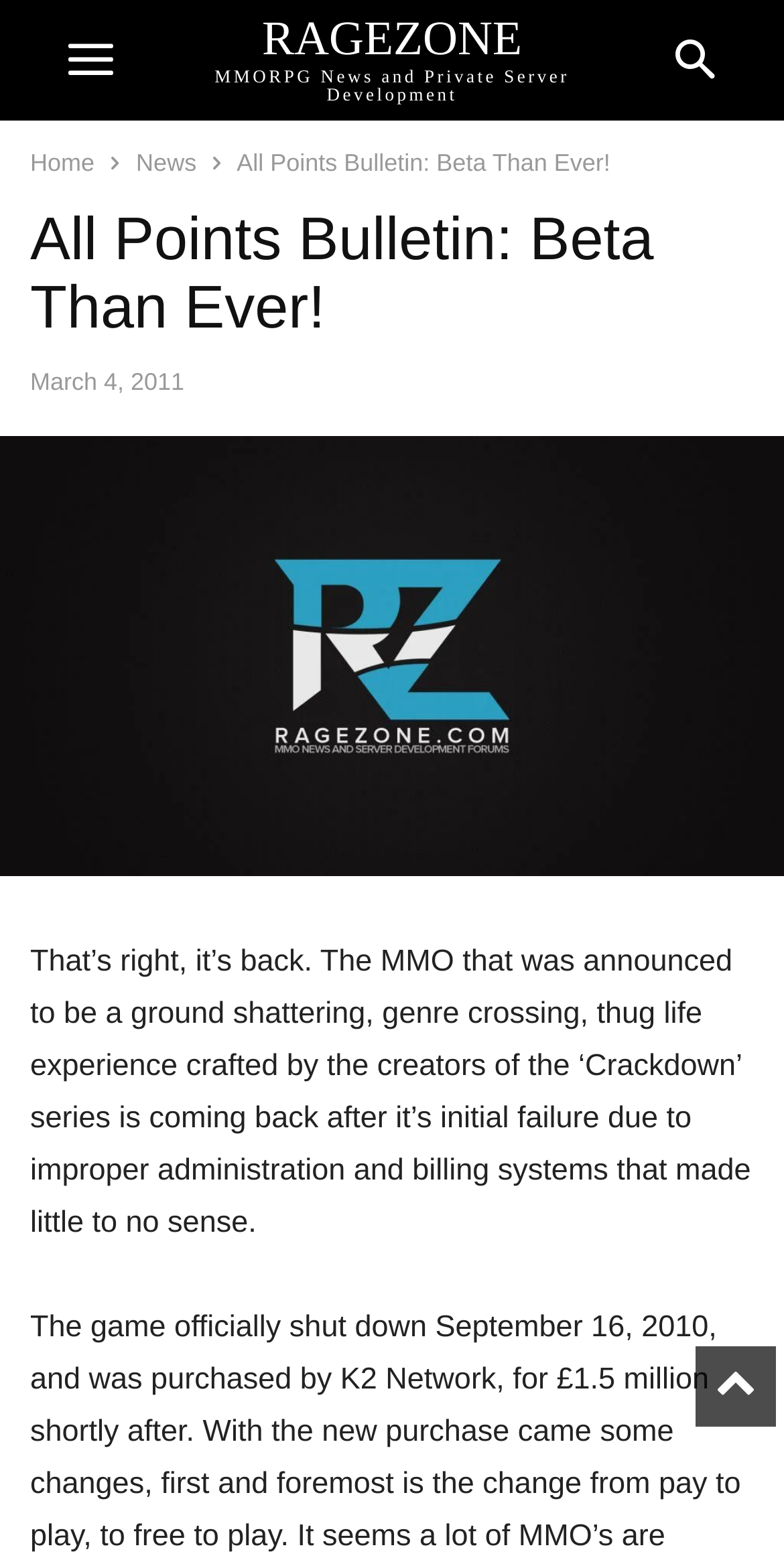What is the purpose of the webpage?
Please provide a comprehensive answer based on the contents of the image.

I inferred the answer by examining the structure of the webpage and the presence of a news article-like content. The webpage contains a heading, a date, and a descriptive text, which are common elements of a news article. This suggests that the purpose of the webpage is to present a news article about the game All Points Bulletin.